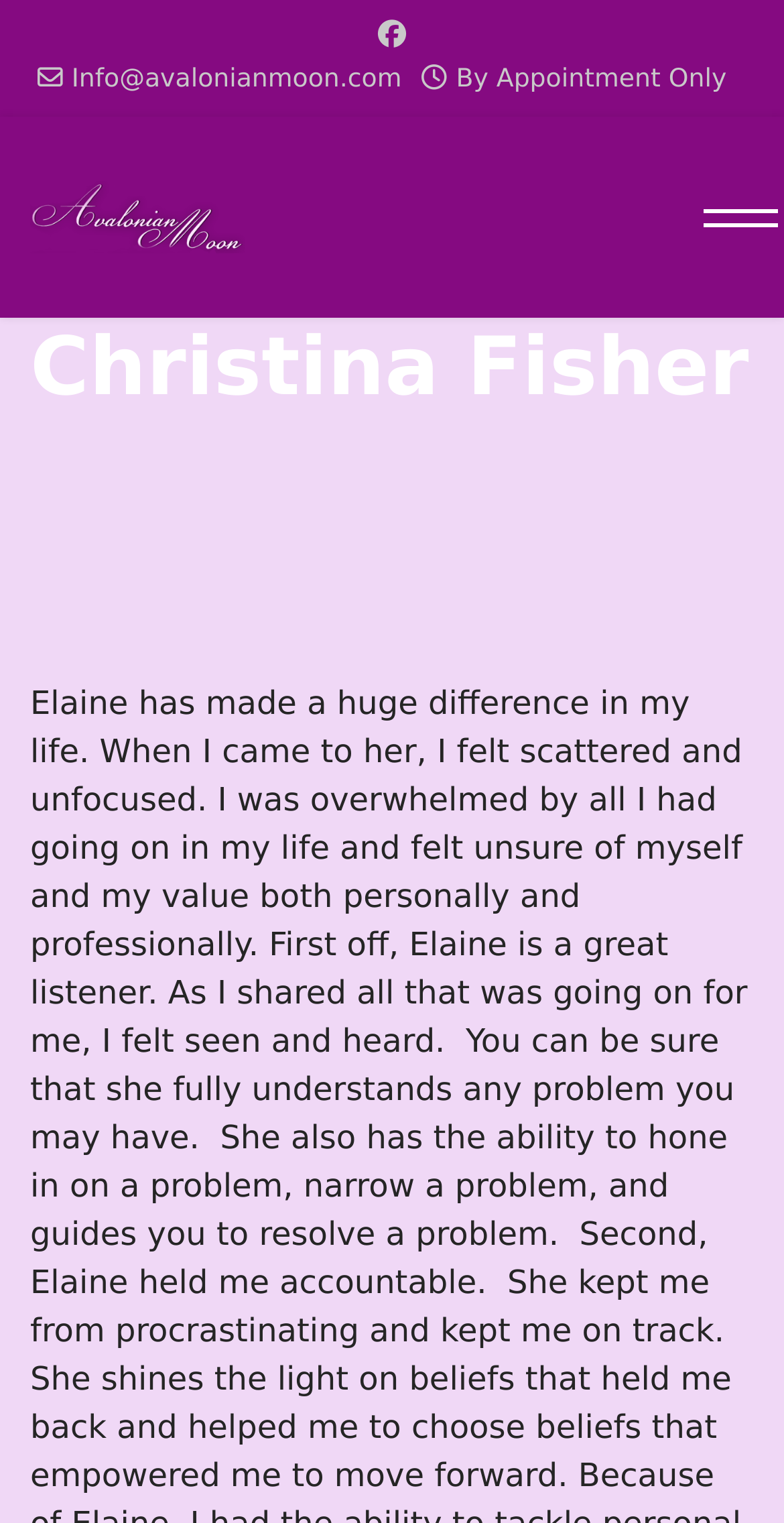Provide the bounding box coordinates of the HTML element described by the text: "aria-label="Facebook"". The coordinates should be in the format [left, top, right, bottom] with values between 0 and 1.

[0.482, 0.013, 0.518, 0.034]